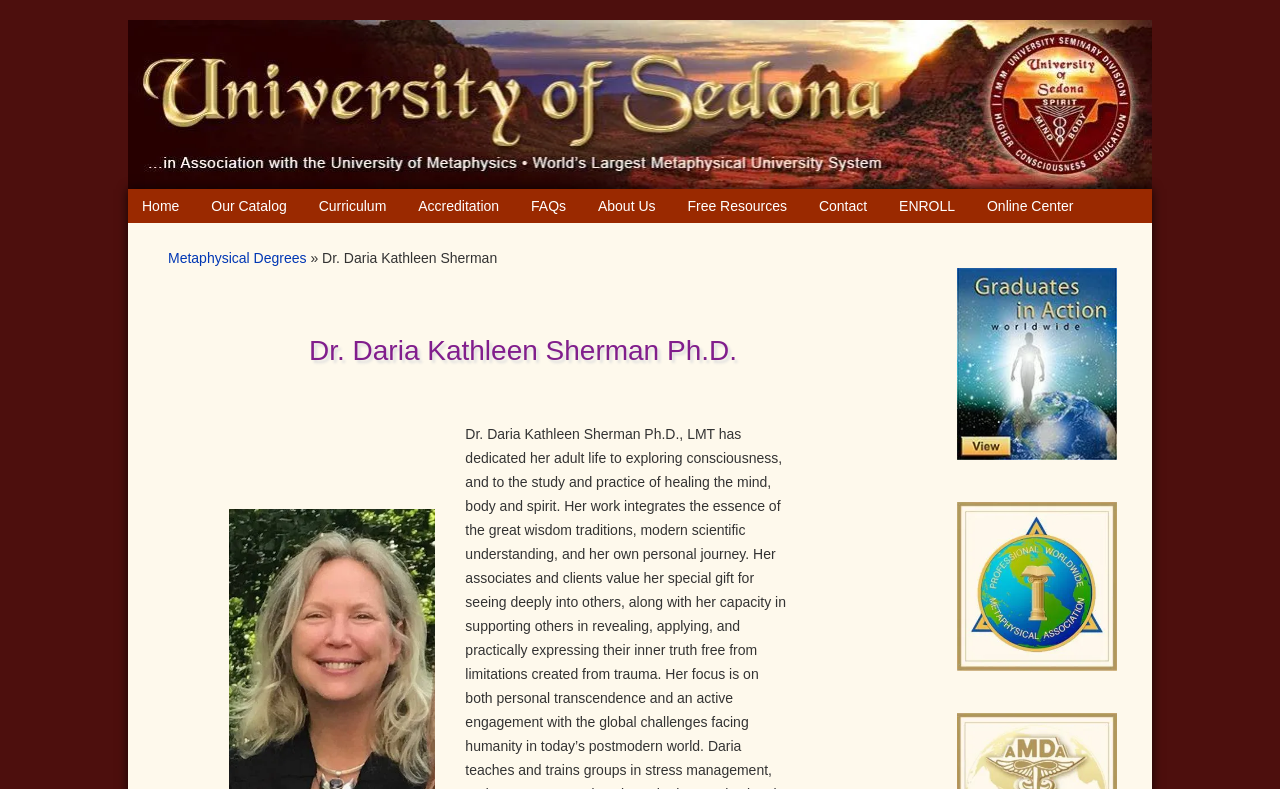Please answer the following query using a single word or phrase: 
What is the text of the first link in the primary sidebar?

Graduates-in-action-worldwide